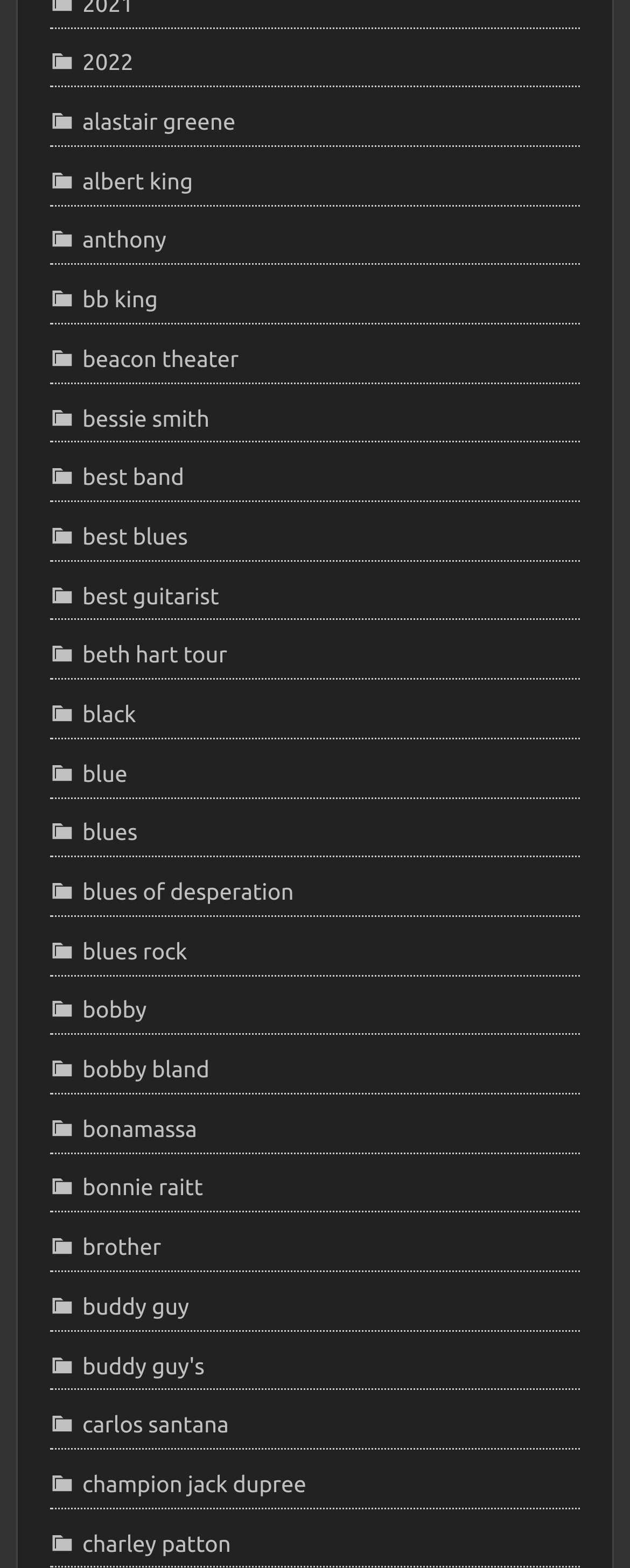Who is the guitarist mentioned alongside 'best'?
Please provide a comprehensive answer to the question based on the webpage screenshot.

The link with the text ' best guitarist' is followed by a link with the text ' bonamassa', suggesting that Joe Bonamassa is the guitarist being referred to as one of the best.